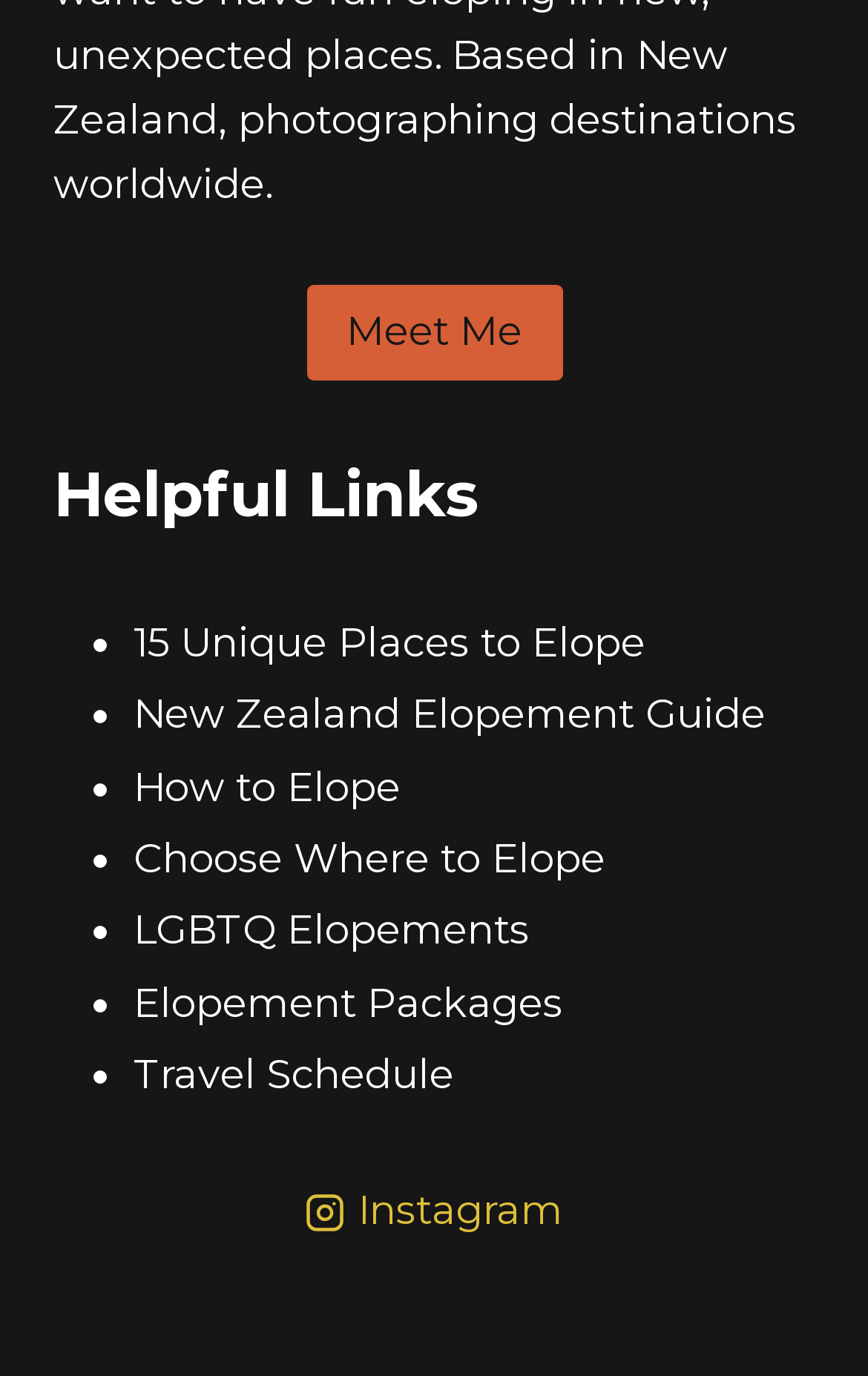Determine the bounding box for the described UI element: "Meet Me".

[0.353, 0.206, 0.647, 0.276]